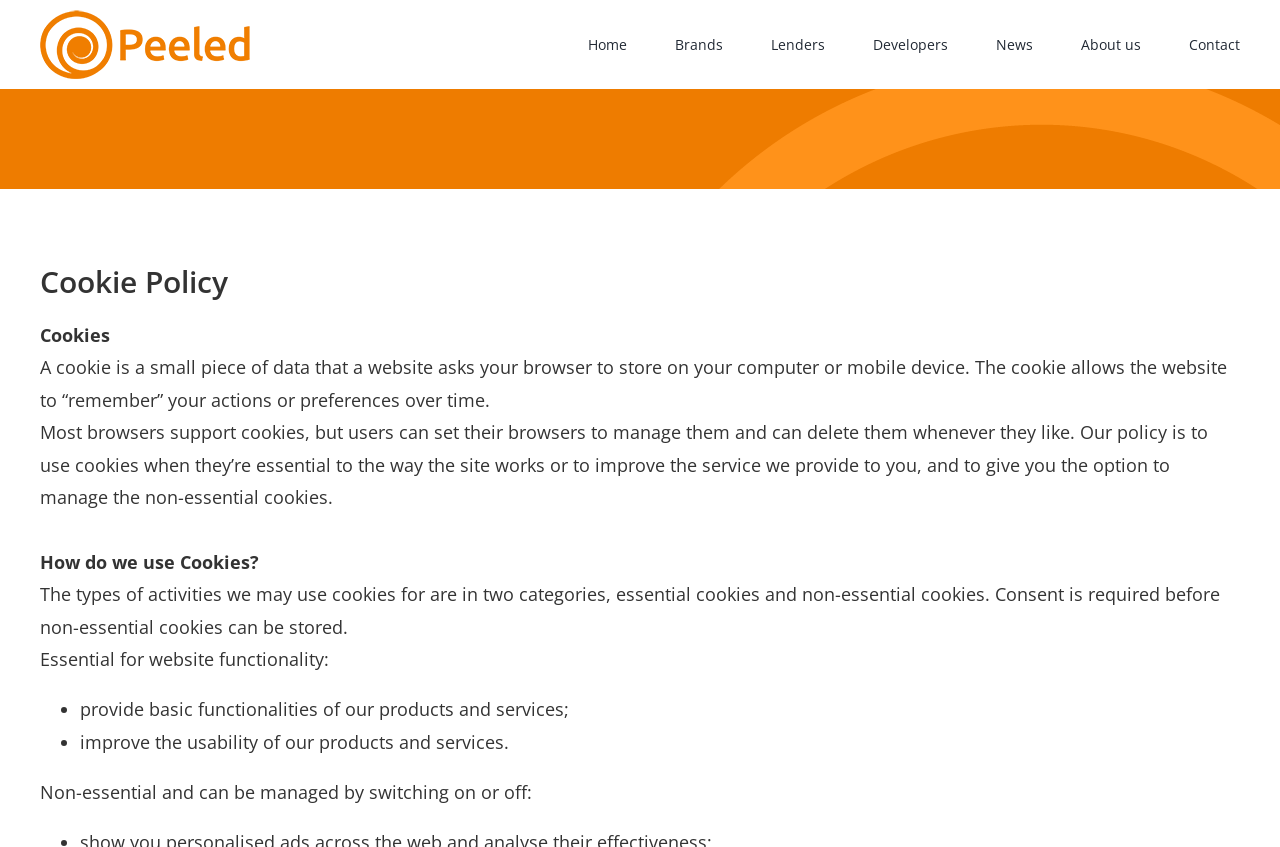What is a cookie?
Based on the image, please offer an in-depth response to the question.

According to the webpage, a cookie is a small piece of data that a website asks your browser to store on your computer or mobile device, allowing the website to 'remember' your actions or preferences over time.